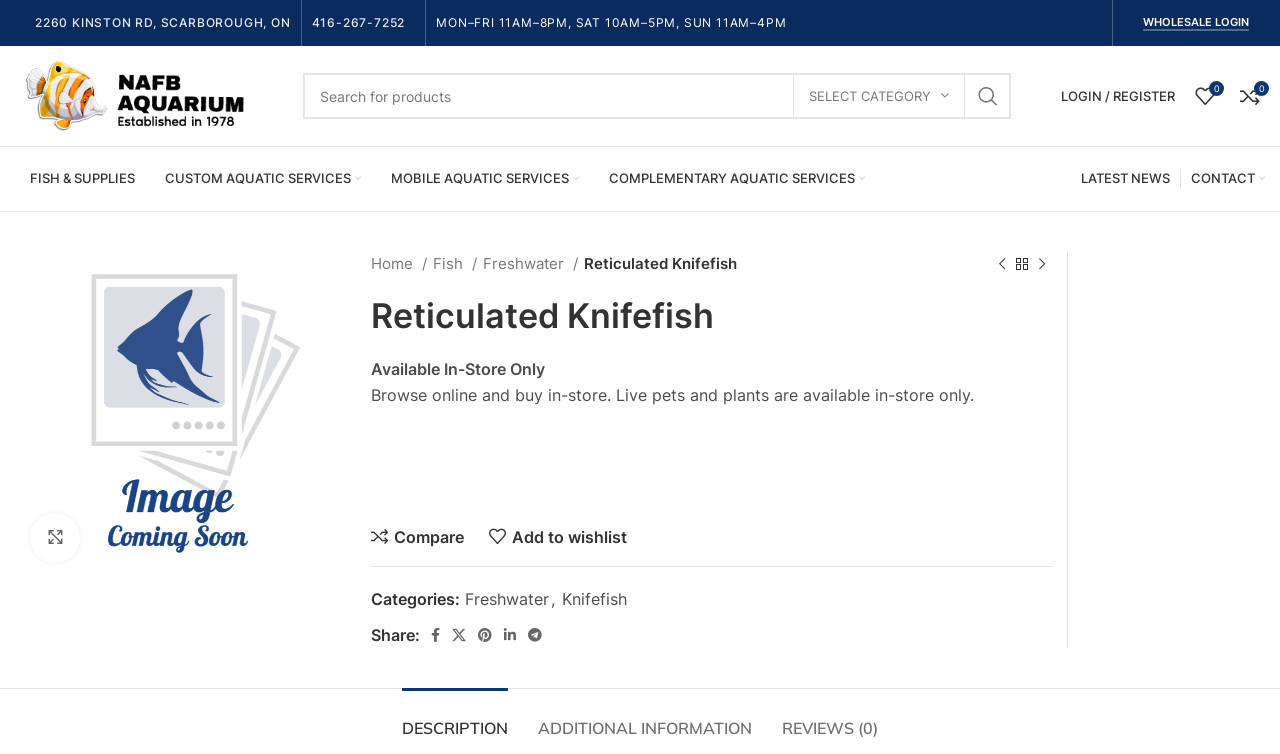Based on what you see in the screenshot, provide a thorough answer to this question: Can I buy this fish online?

I found that the fish is not available for online purchase by looking at the StaticText element with the text 'Available In-Store Only' and also by looking at the description which says 'Browse online and buy in-store. Live pets and plants are available in-store only'.